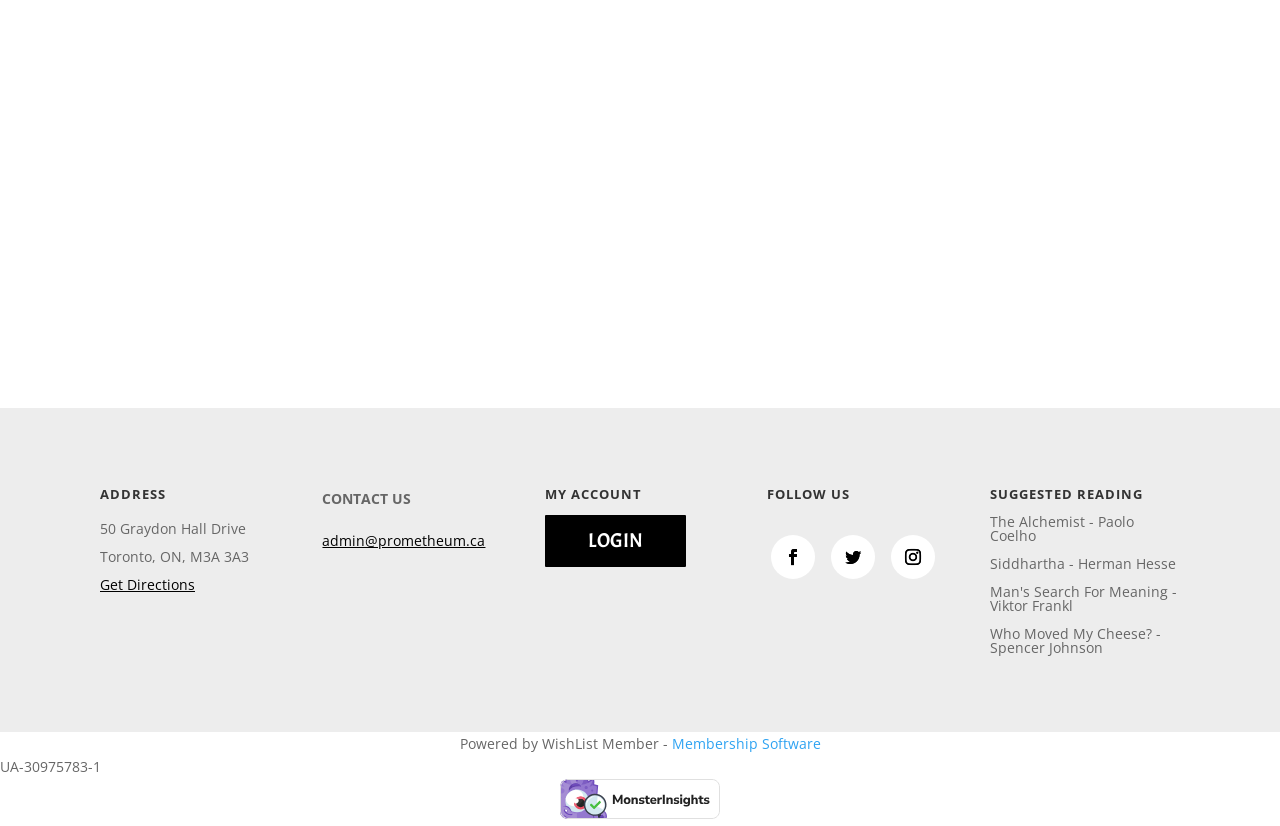Please mark the clickable region by giving the bounding box coordinates needed to complete this instruction: "Follow us on social media".

[0.603, 0.647, 0.637, 0.701]